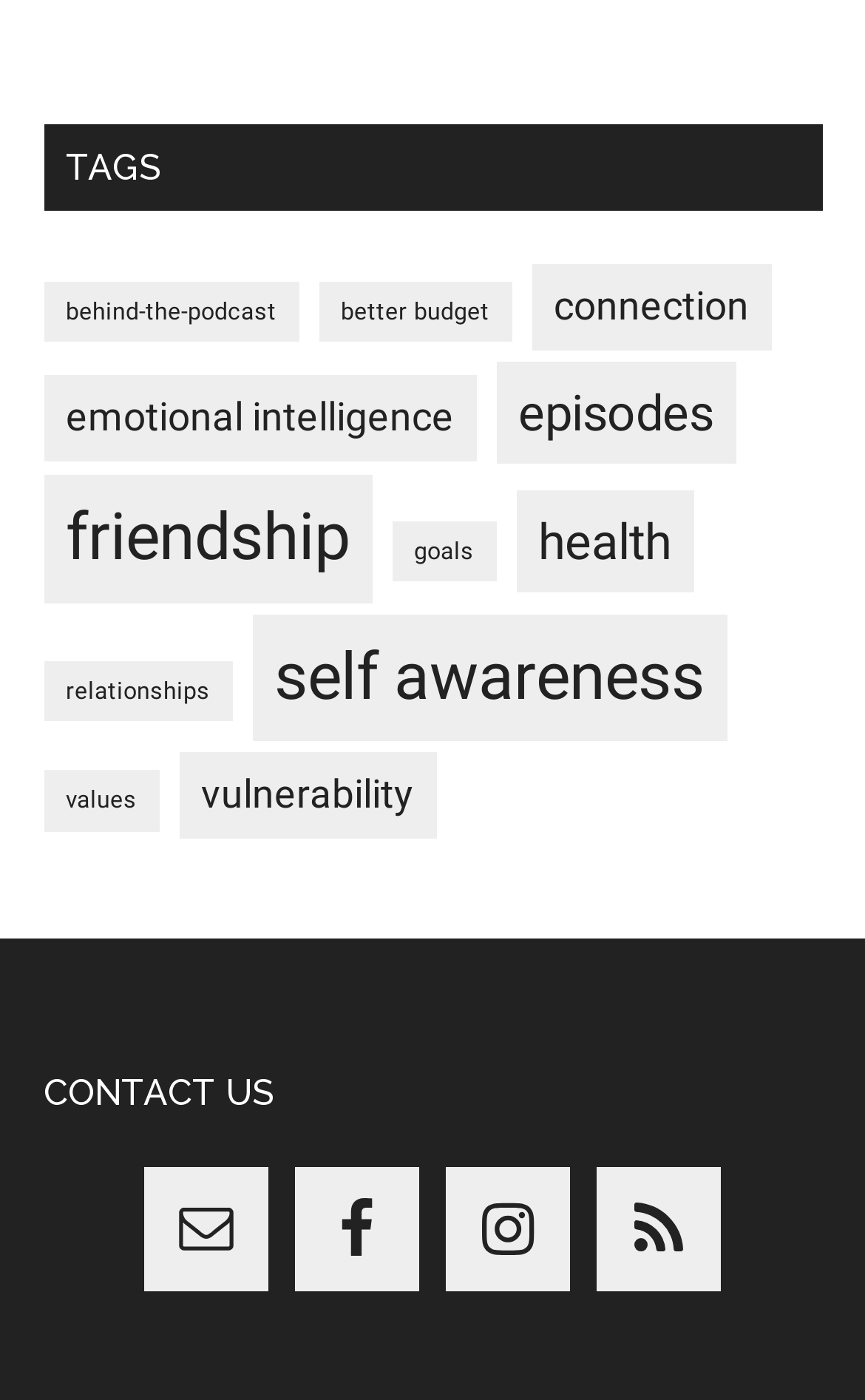From the element description Email, predict the bounding box coordinates of the UI element. The coordinates must be specified in the format (top-left x, top-left y, bottom-right x, bottom-right y) and should be within the 0 to 1 range.

[0.167, 0.834, 0.31, 0.923]